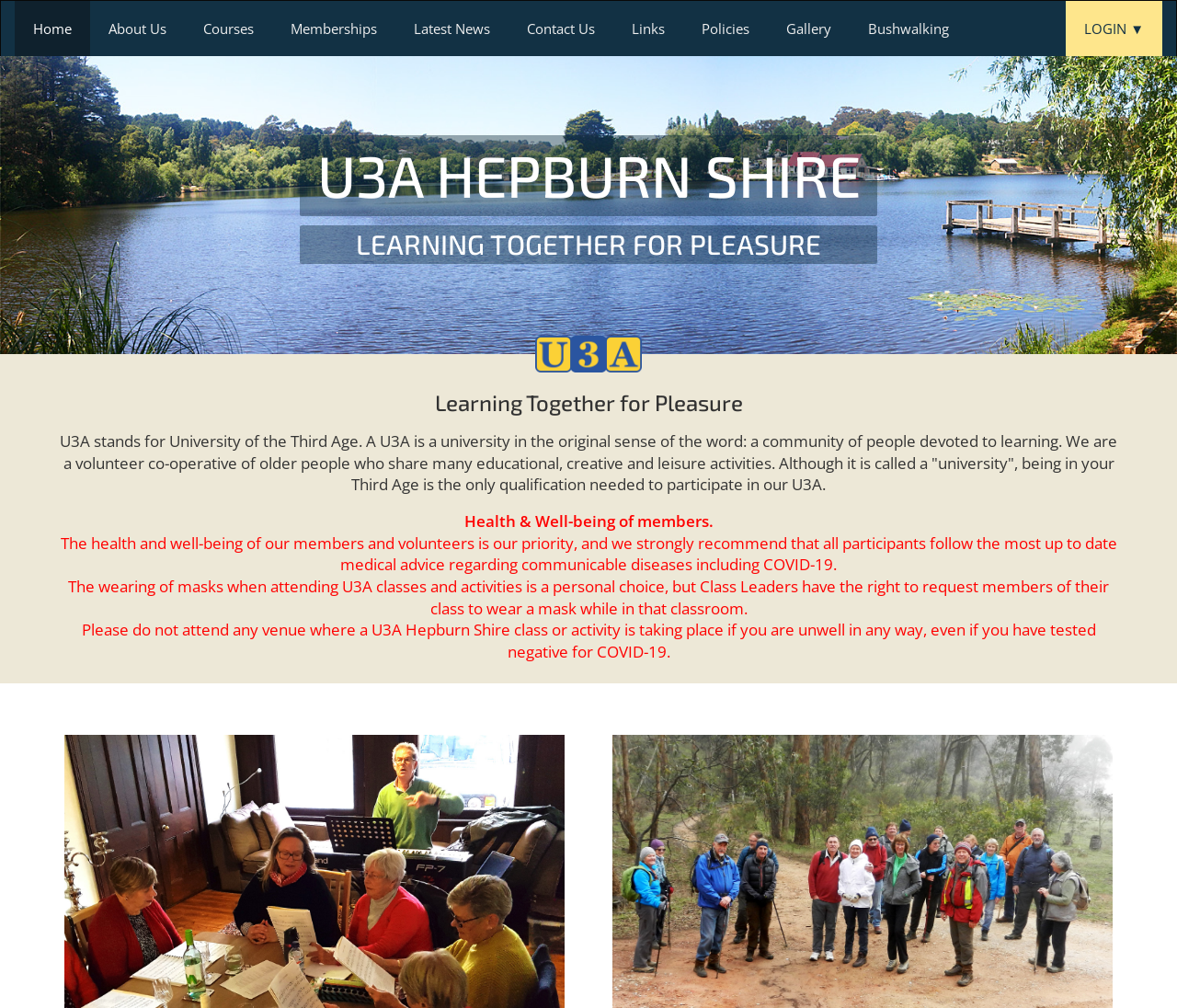What is the purpose of U3A?
Based on the visual information, provide a detailed and comprehensive answer.

The purpose of U3A can be found in the heading 'LEARNING TOGETHER FOR PLEASURE' which is a part of the link 'U3A HEPBURN SHIRE LEARNING TOGETHER FOR PLEASURE'. It is also mentioned in the StaticText 'U3A stands for University of the Third Age. A U3A is a university in the original sense of the word: a community of people devoted to learning.'.